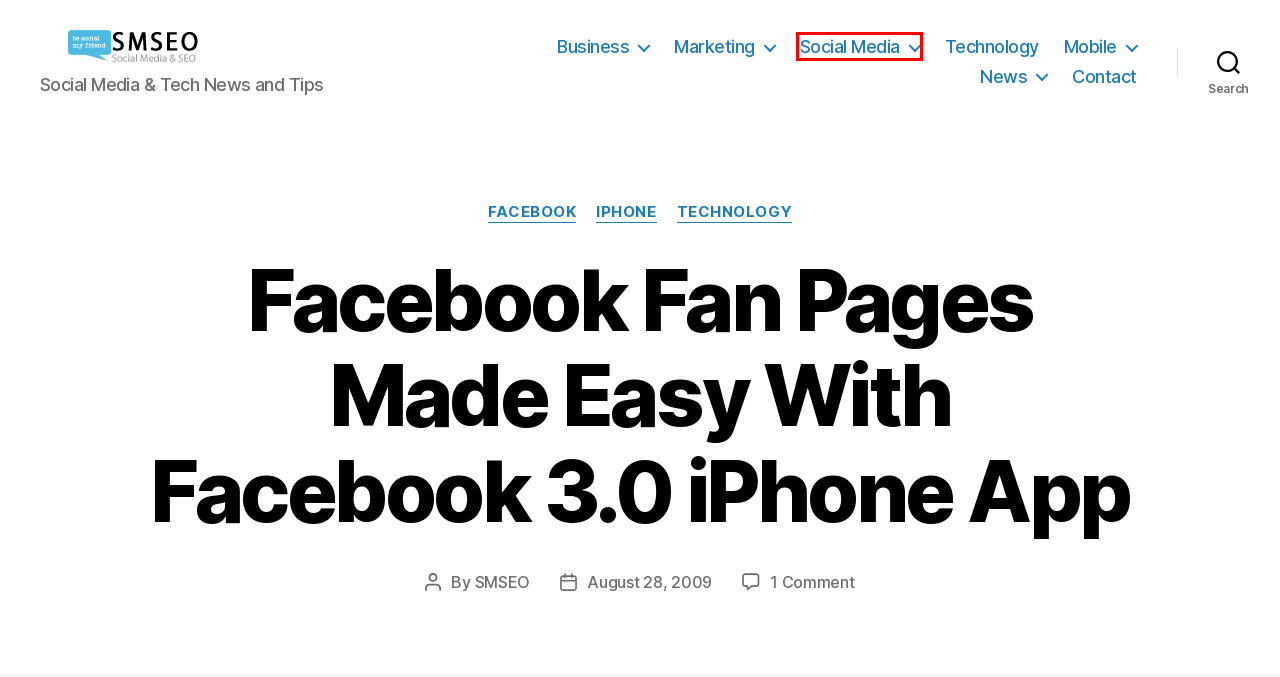Analyze the screenshot of a webpage featuring a red rectangle around an element. Pick the description that best fits the new webpage after interacting with the element inside the red bounding box. Here are the candidates:
A. Social Media Archives | Social Media SEO
B. Technology Archives | Social Media SEO
C. Mobile Archives | Social Media SEO
D. Social Media SEO | Marketing | Tech News
E. US & World Archives | Social Media SEO
F. SMSEO, Author At Social Media SEO
G. Contact | SocialMediaSEO.net (SMSEO)
H. Marketing Archives | Social Media SEO

A